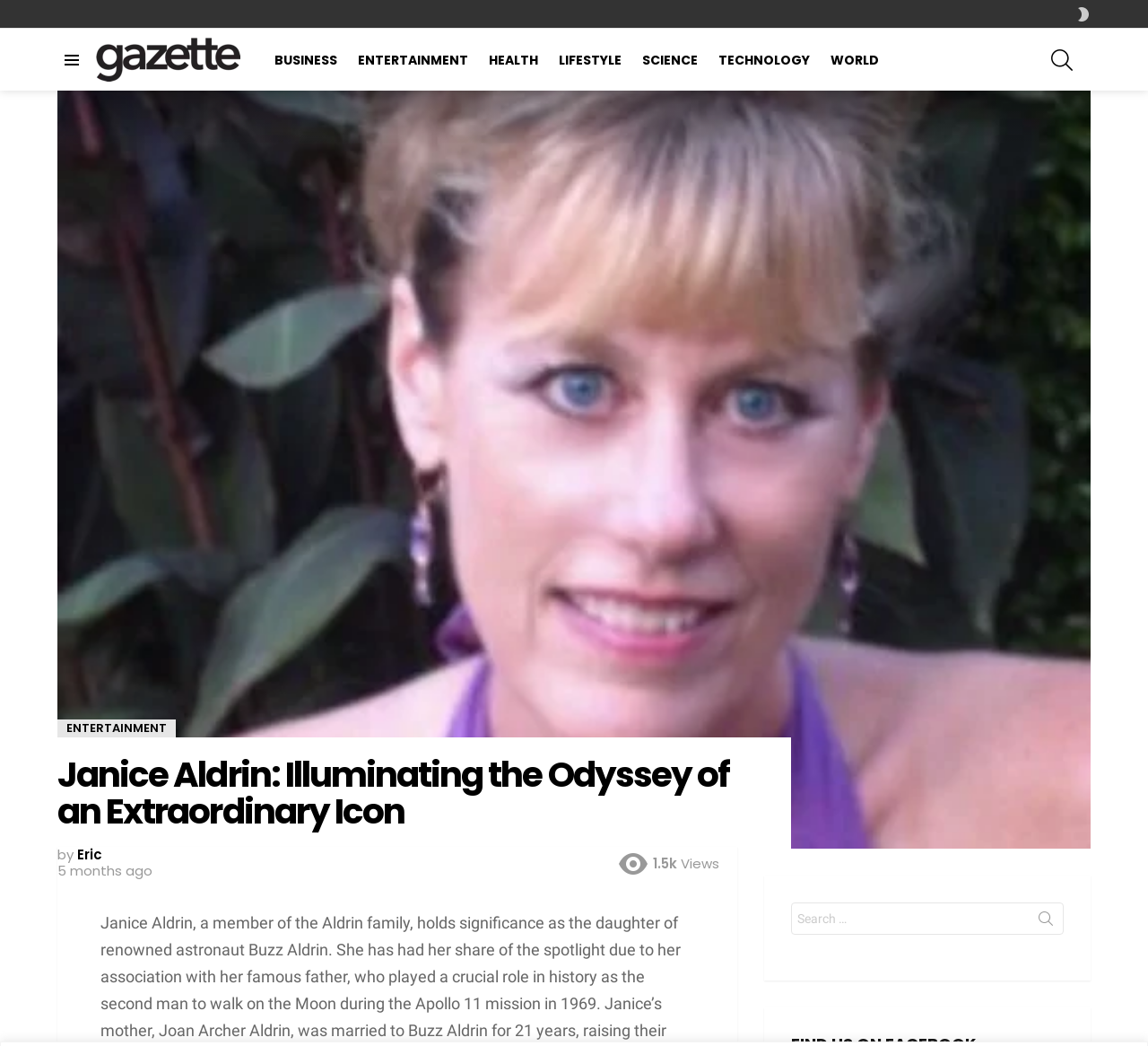Using the details in the image, give a detailed response to the question below:
What is the purpose of the button with a magnifying glass icon?

I found a button with a magnifying glass icon, which is a common symbol for search functionality. Therefore, the purpose of this button is to initiate a search.